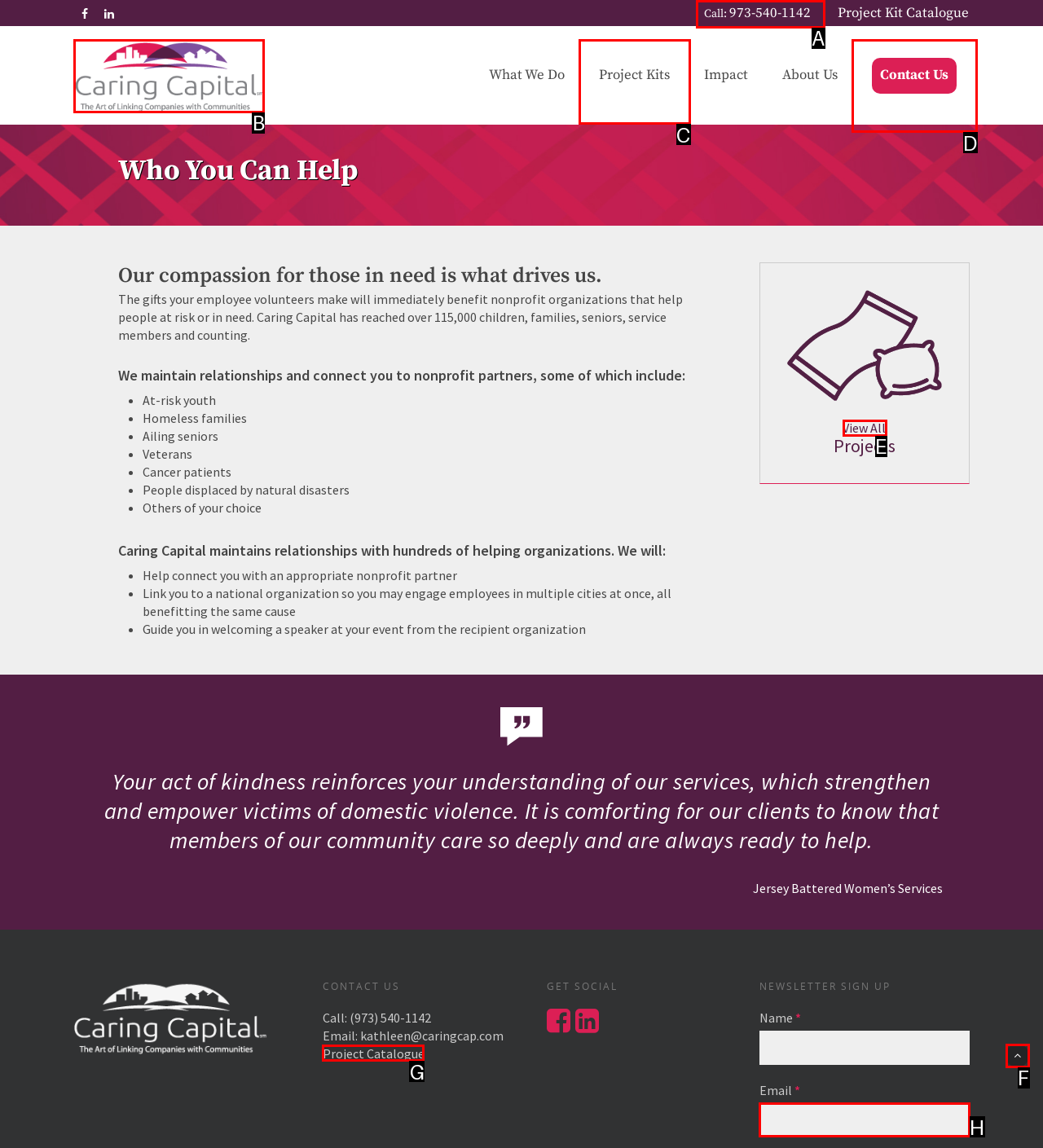Indicate the letter of the UI element that should be clicked to accomplish the task: View All Projects. Answer with the letter only.

E